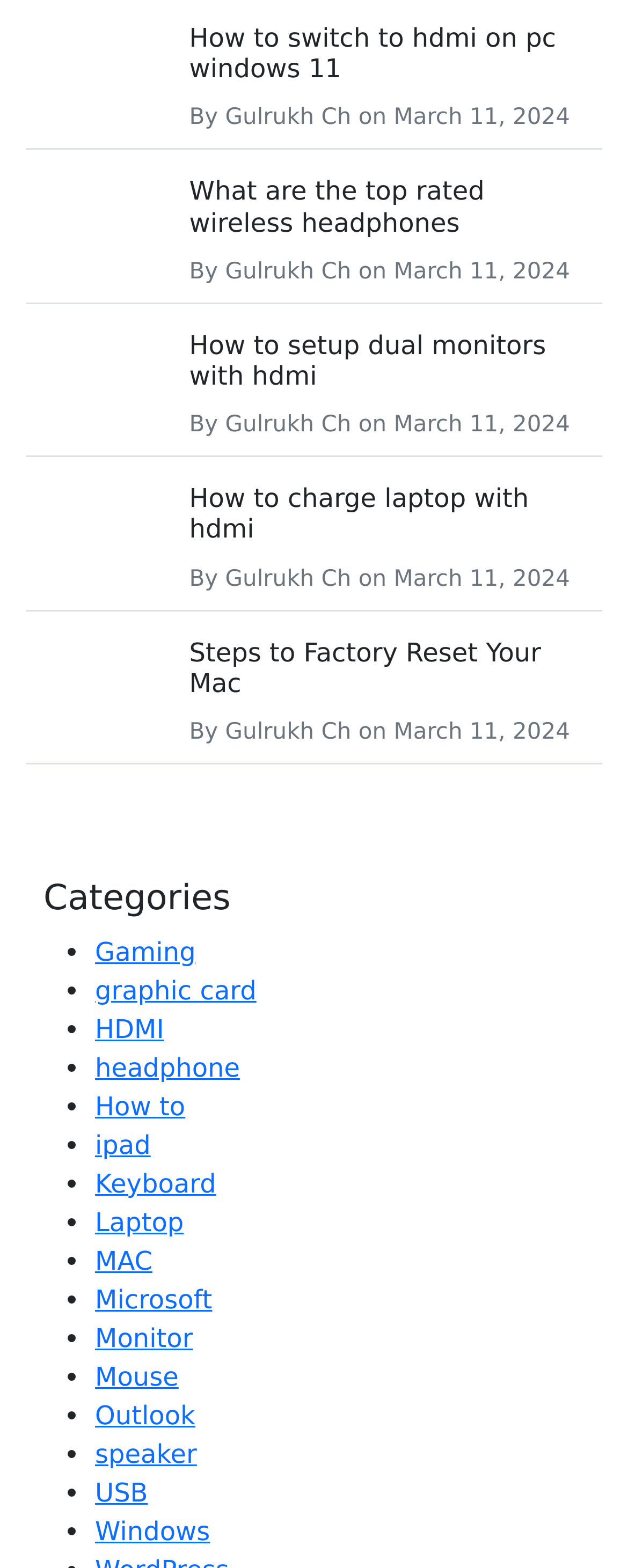What is the date of publication of the articles?
Look at the image and answer with only one word or phrase.

March 11, 2024